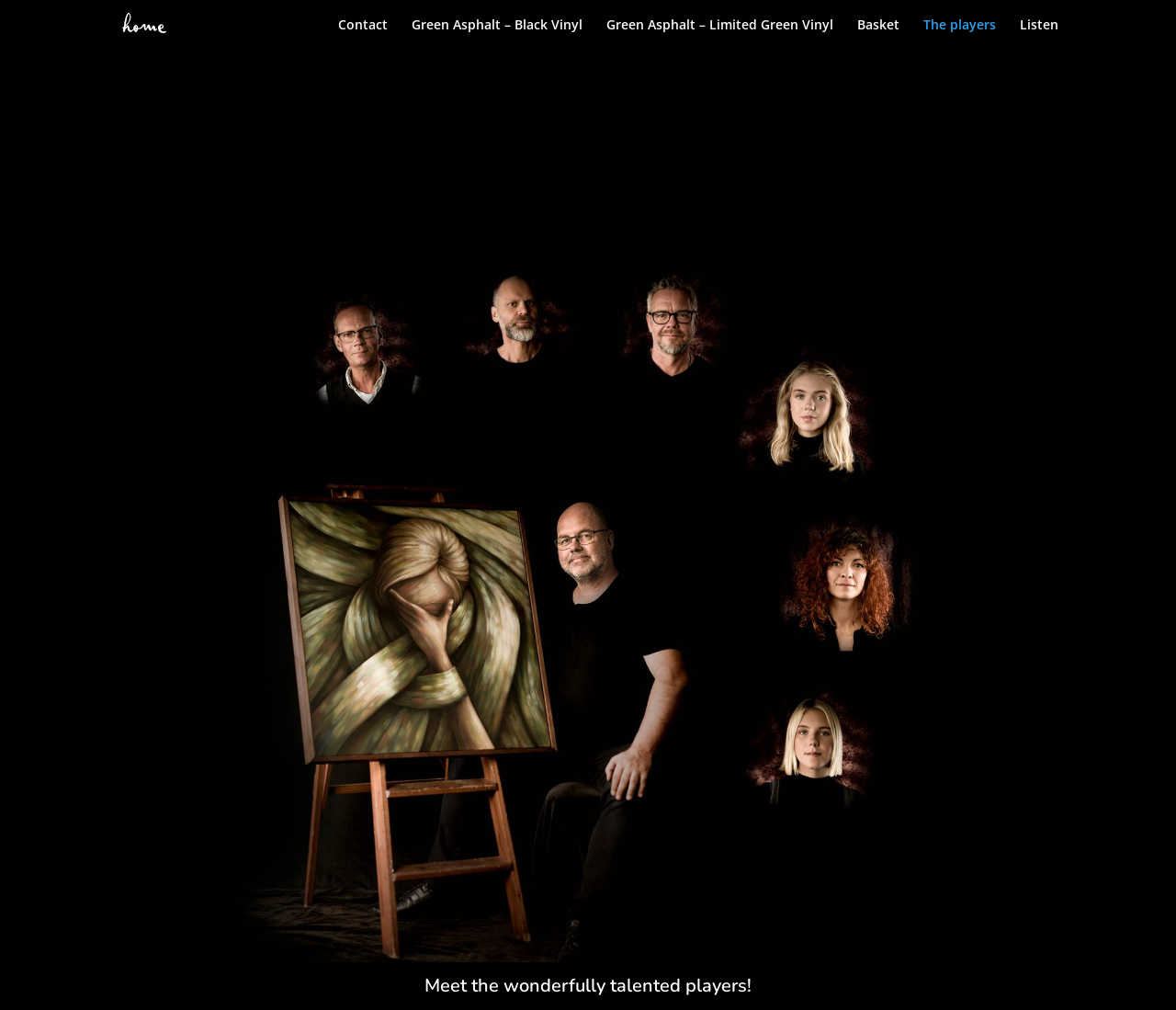Write an elaborate caption that captures the essence of the webpage.

The webpage is about "The players" related to "Green Asphalt". At the top left, there is a link to "Green Asphalt" accompanied by a small image with the same name. 

Below the image, there is a row of links, including "Contact", "Green Asphalt – Black Vinyl", "Green Asphalt – Limited Green Vinyl", "Basket", "The players", and "Listen", from left to right. 

At the bottom center of the page, there is a paragraph of text that reads "Meet the wonderfully talented players!".